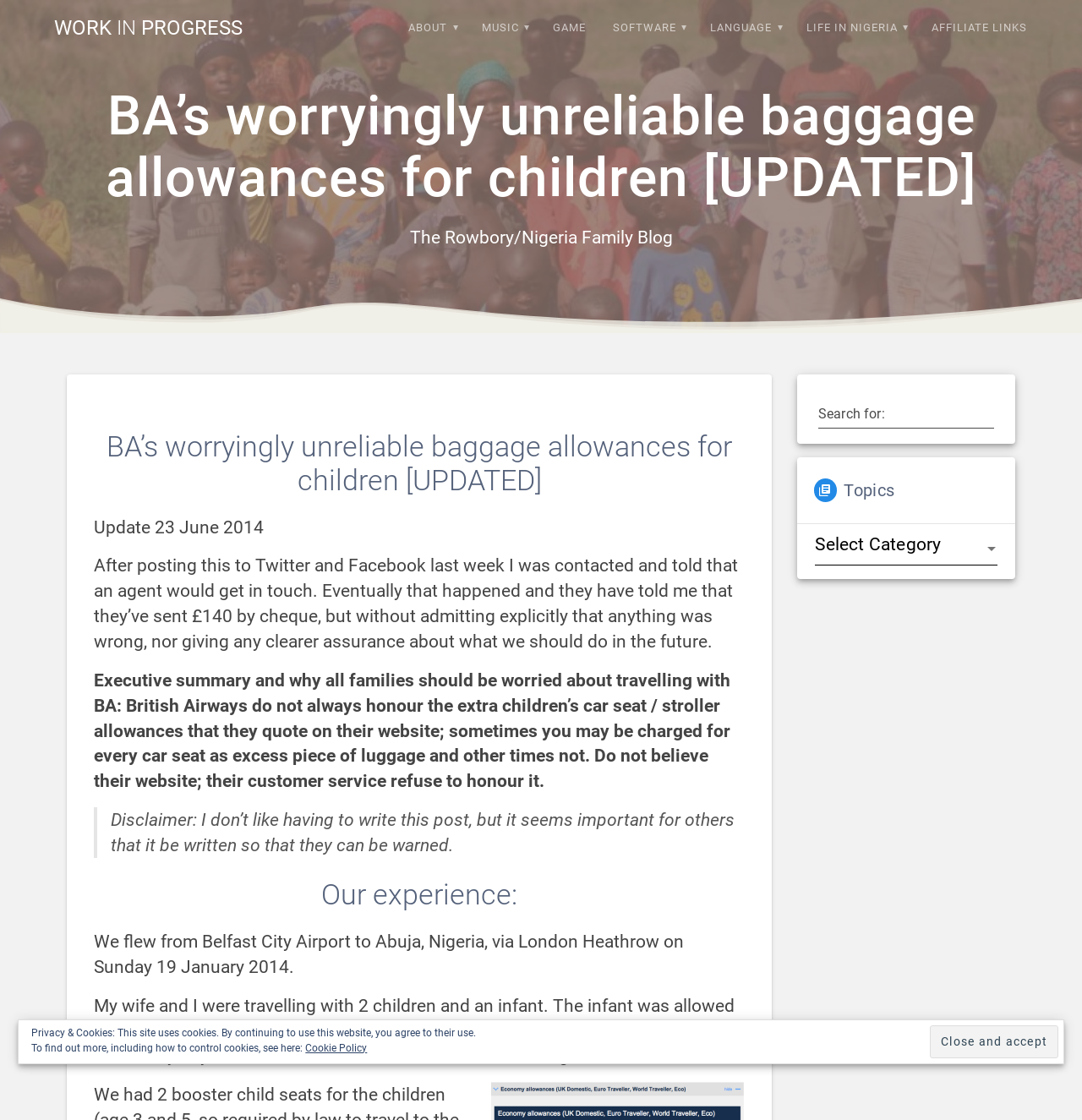What is the purpose of the blog post?
Answer the question with a single word or phrase, referring to the image.

To warn others about BA's baggage allowances